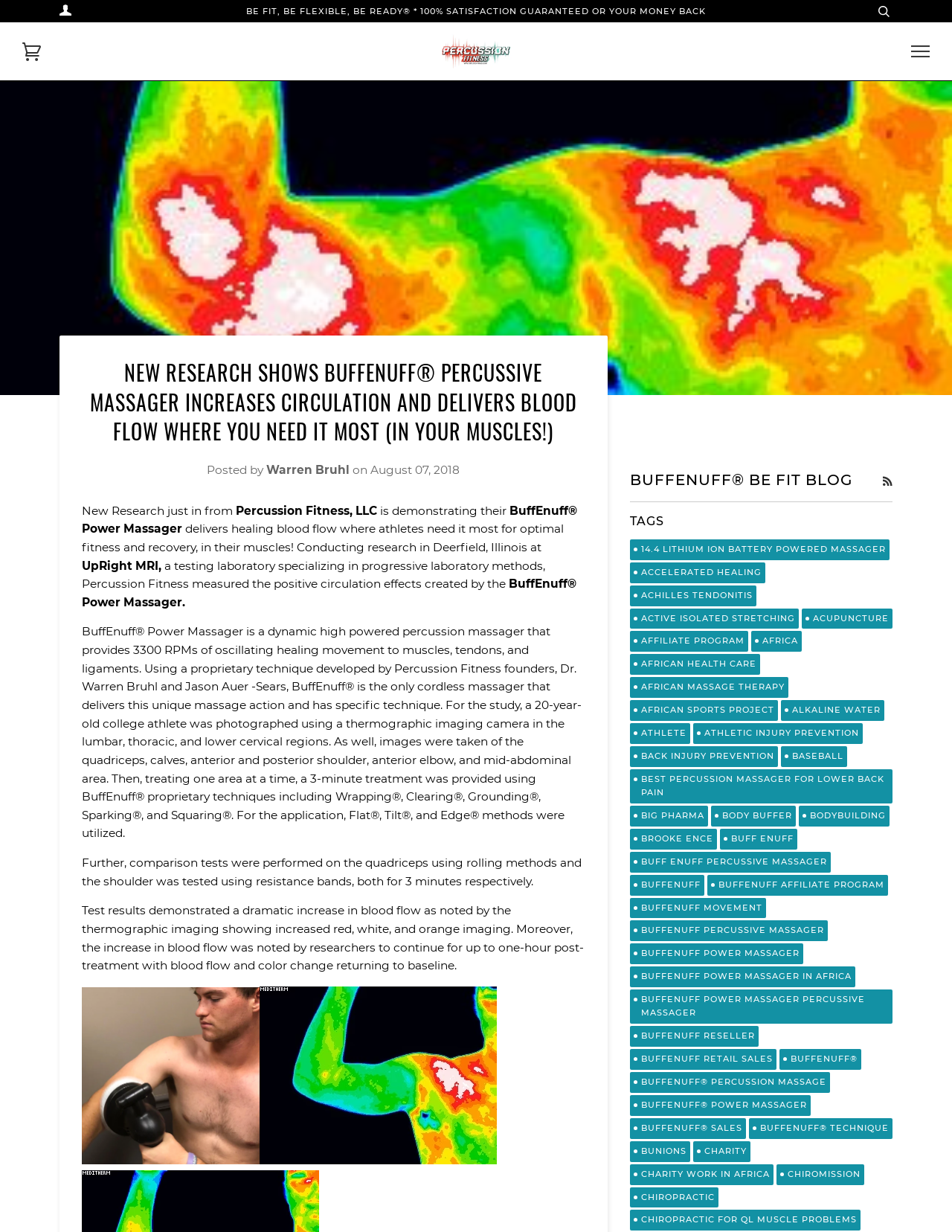Who are the founders of Percussion Fitness?
Refer to the screenshot and answer in one word or phrase.

Dr. Warren Bruhl and Jason Auer-Sears